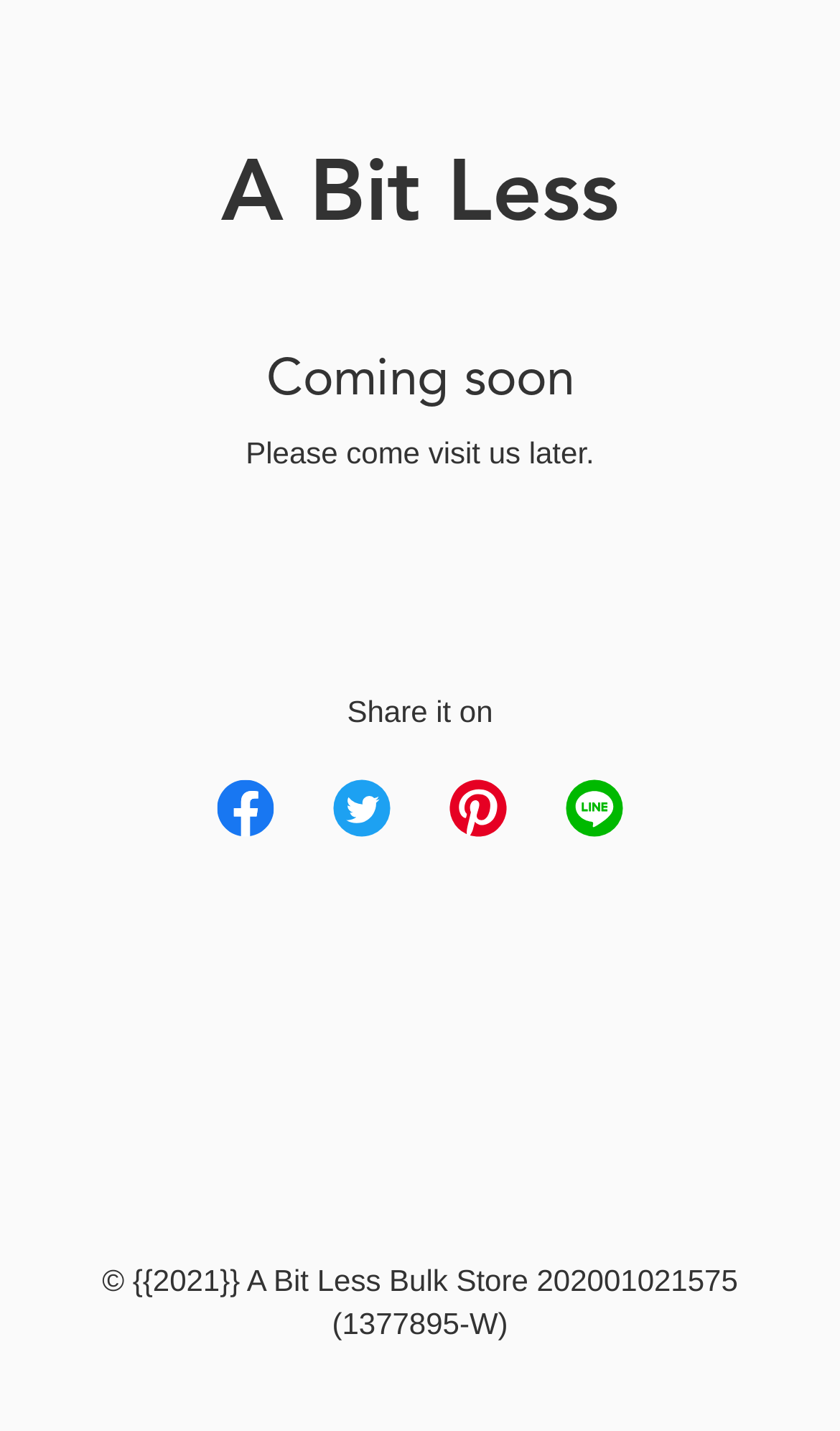What is the copyright year of the website?
Look at the screenshot and provide an in-depth answer.

The static text '© {{2021}} A Bit Less Bulk Store 202001021575 (1377895-W)' indicates that the copyright year of the website is 2021.